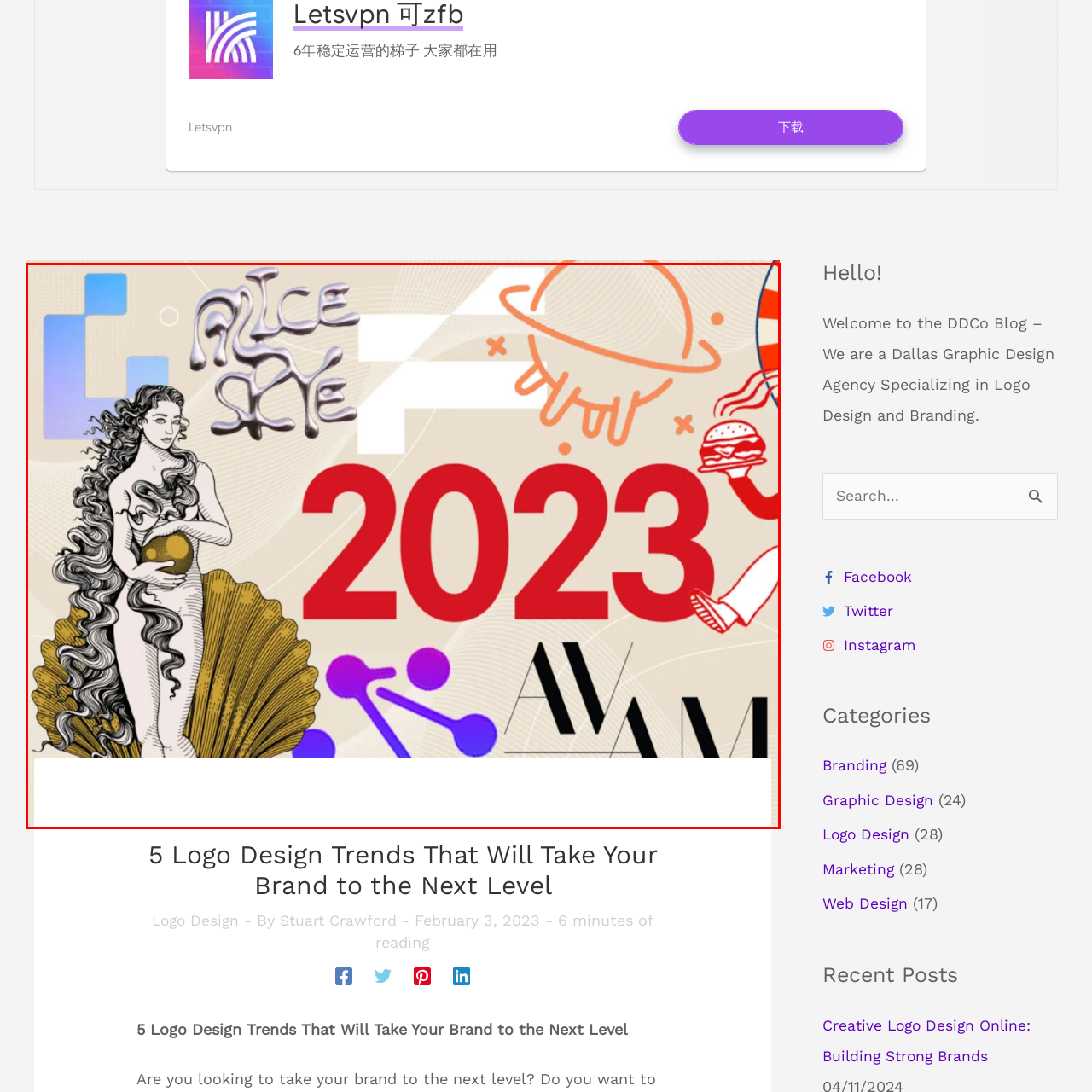Please examine the image highlighted by the red rectangle and provide a comprehensive answer to the following question based on the visual information present:
What is the figure of a woman cradling in the image?

The stylized, elegant figure of a woman in the image is cradling a sphere, which embodies themes of creativity and inspiration in the context of logo design trends.